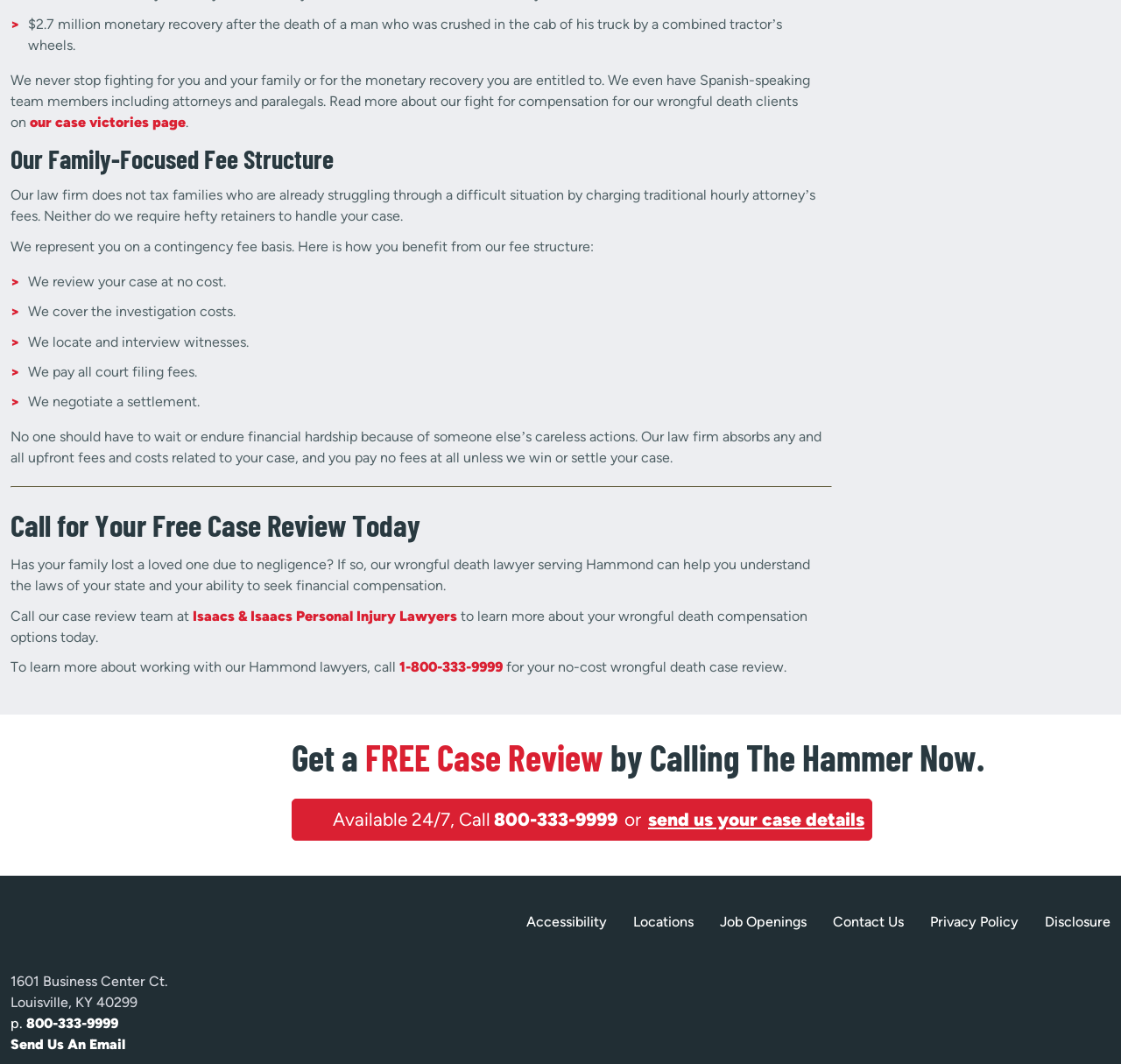Please provide the bounding box coordinates for the element that needs to be clicked to perform the following instruction: "Read more about case victories". The coordinates should be given as four float numbers between 0 and 1, i.e., [left, top, right, bottom].

[0.027, 0.107, 0.166, 0.122]